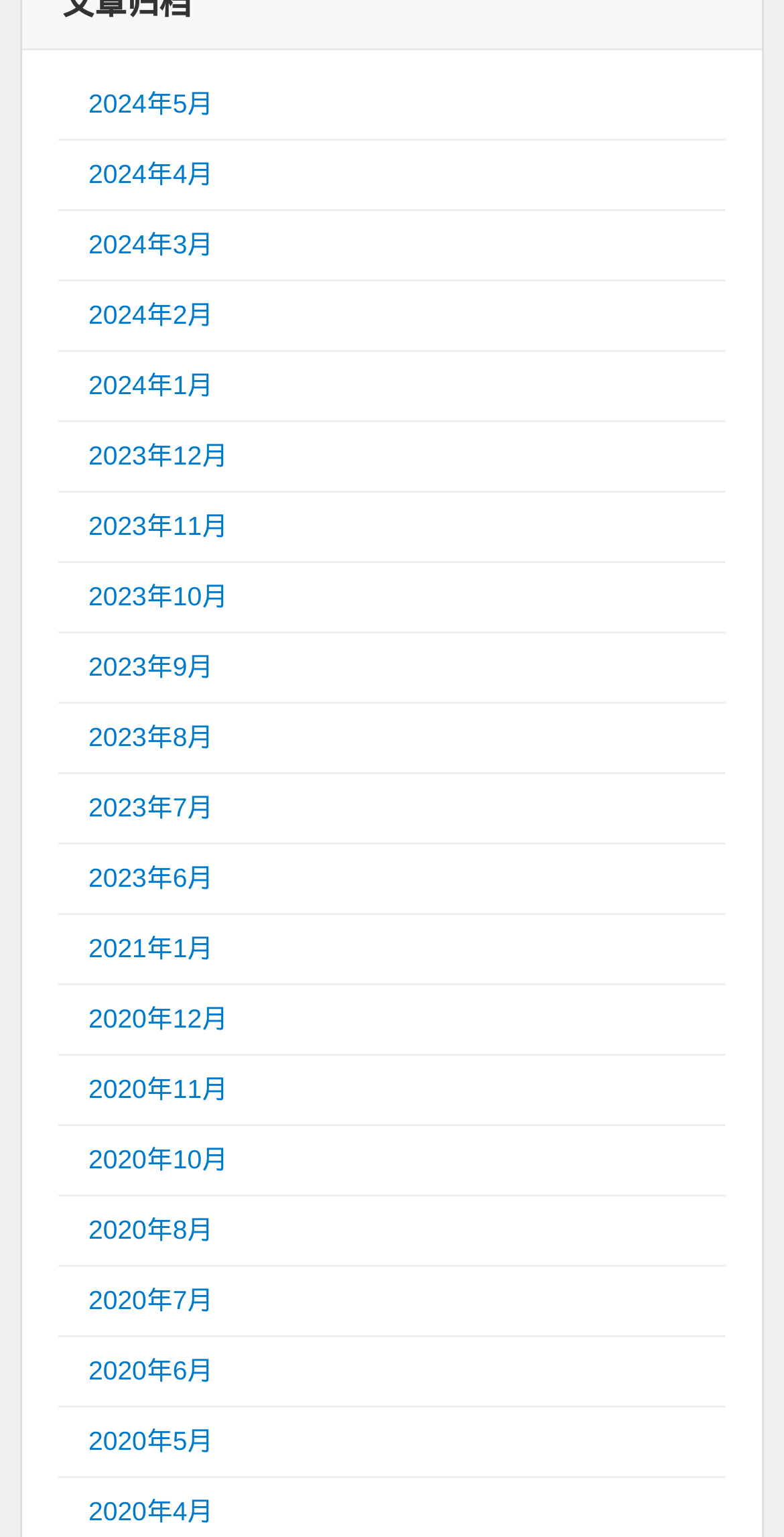Please determine the bounding box coordinates of the section I need to click to accomplish this instruction: "view 2020年5月".

[0.113, 0.928, 0.272, 0.947]